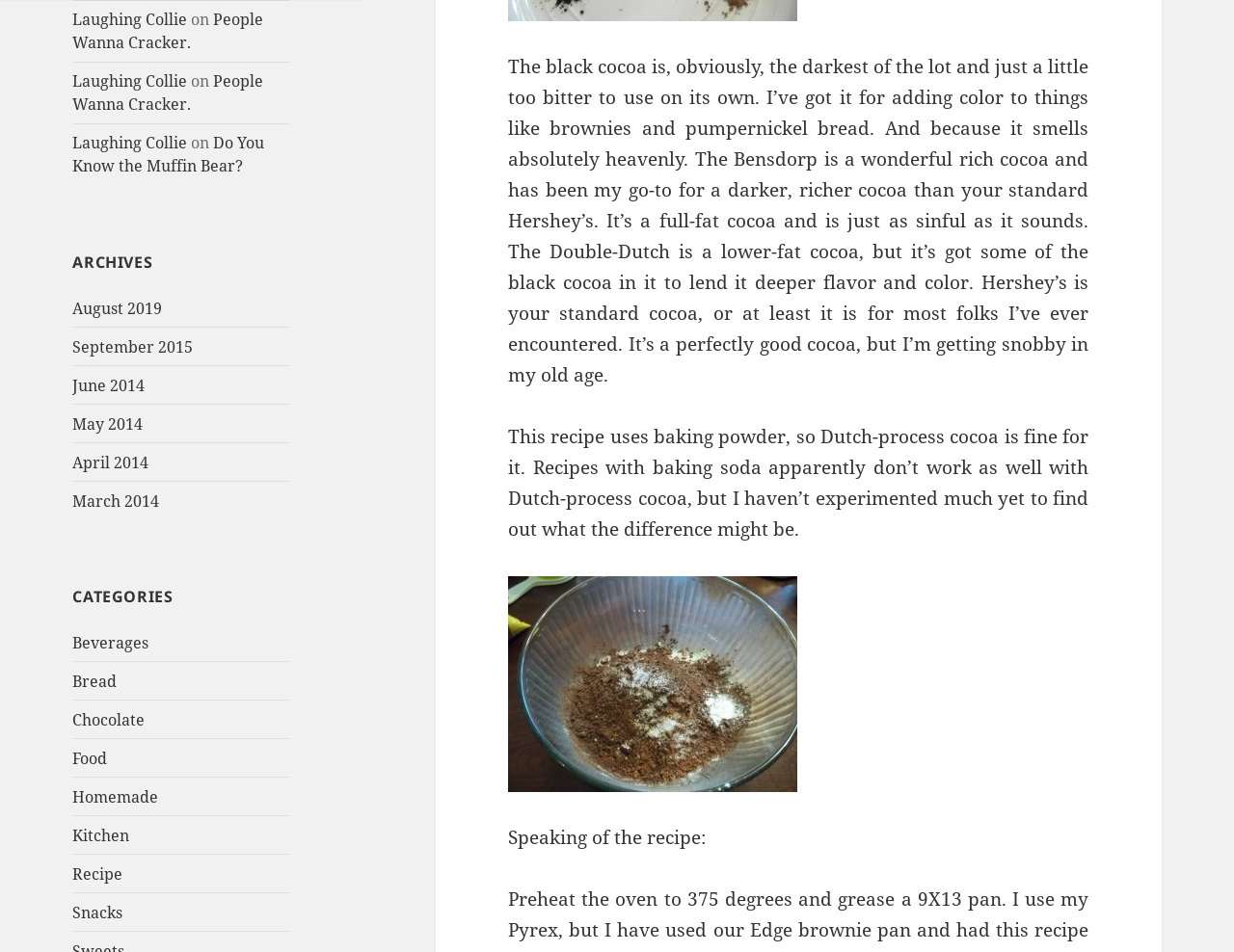Using the provided element description: "Laughing Collie", identify the bounding box coordinates. The coordinates should be four floats between 0 and 1 in the order [left, top, right, bottom].

[0.059, 0.139, 0.152, 0.161]